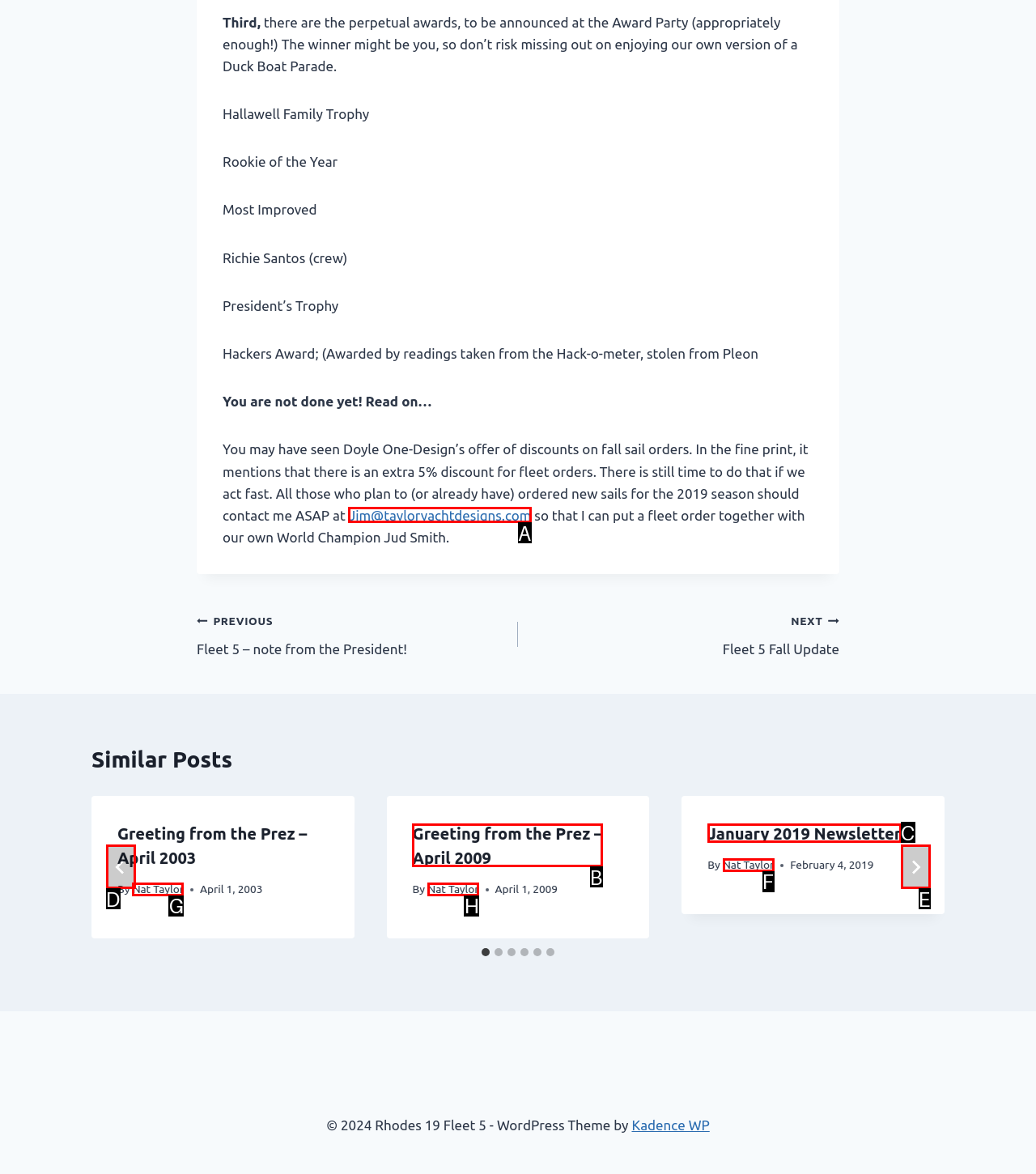Find the option that fits the given description: West Vancouver
Answer with the letter representing the correct choice directly.

None